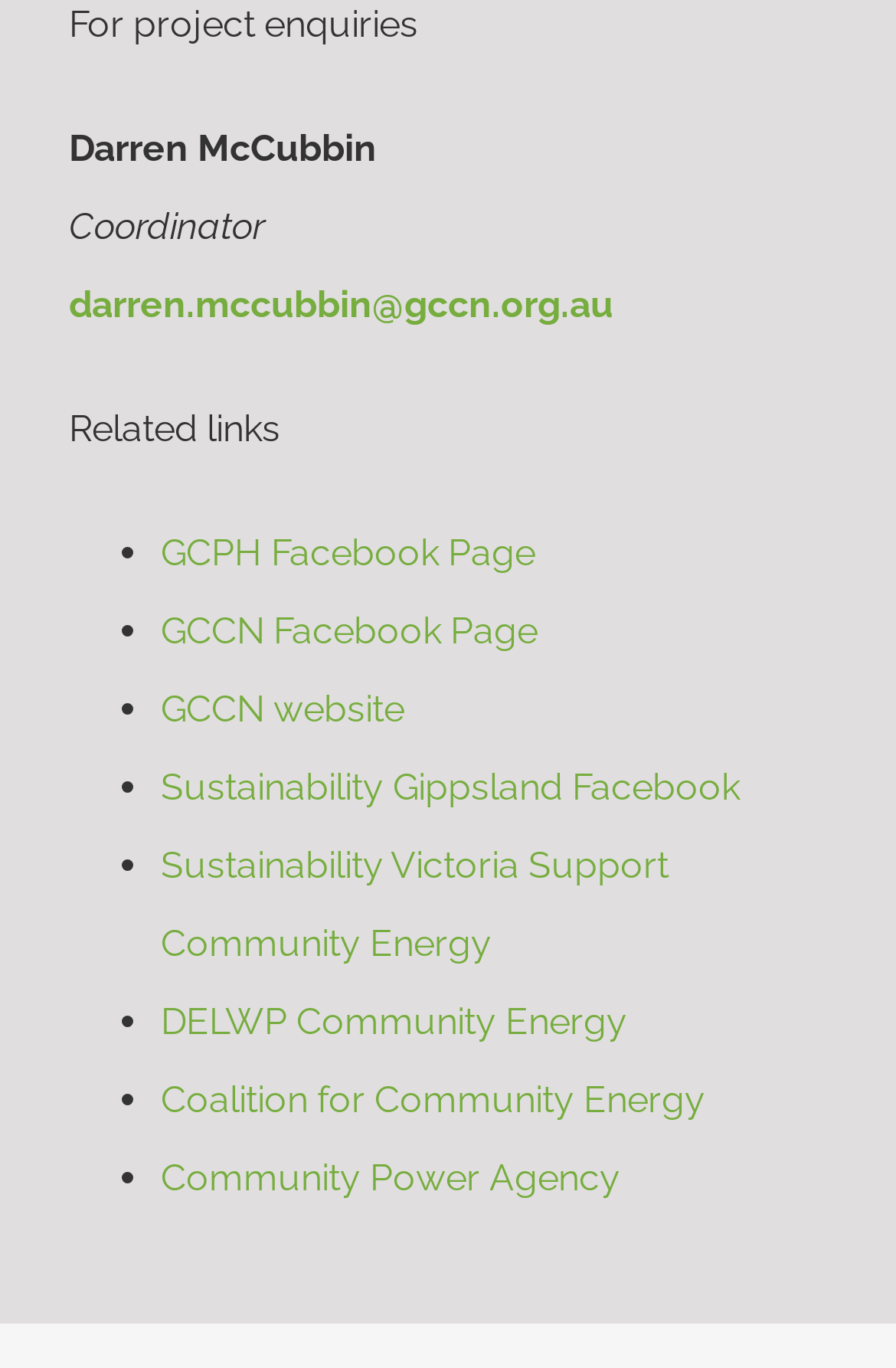Given the element description "darren.mccubbin@gccn.org.au" in the screenshot, predict the bounding box coordinates of that UI element.

[0.077, 0.206, 0.685, 0.238]